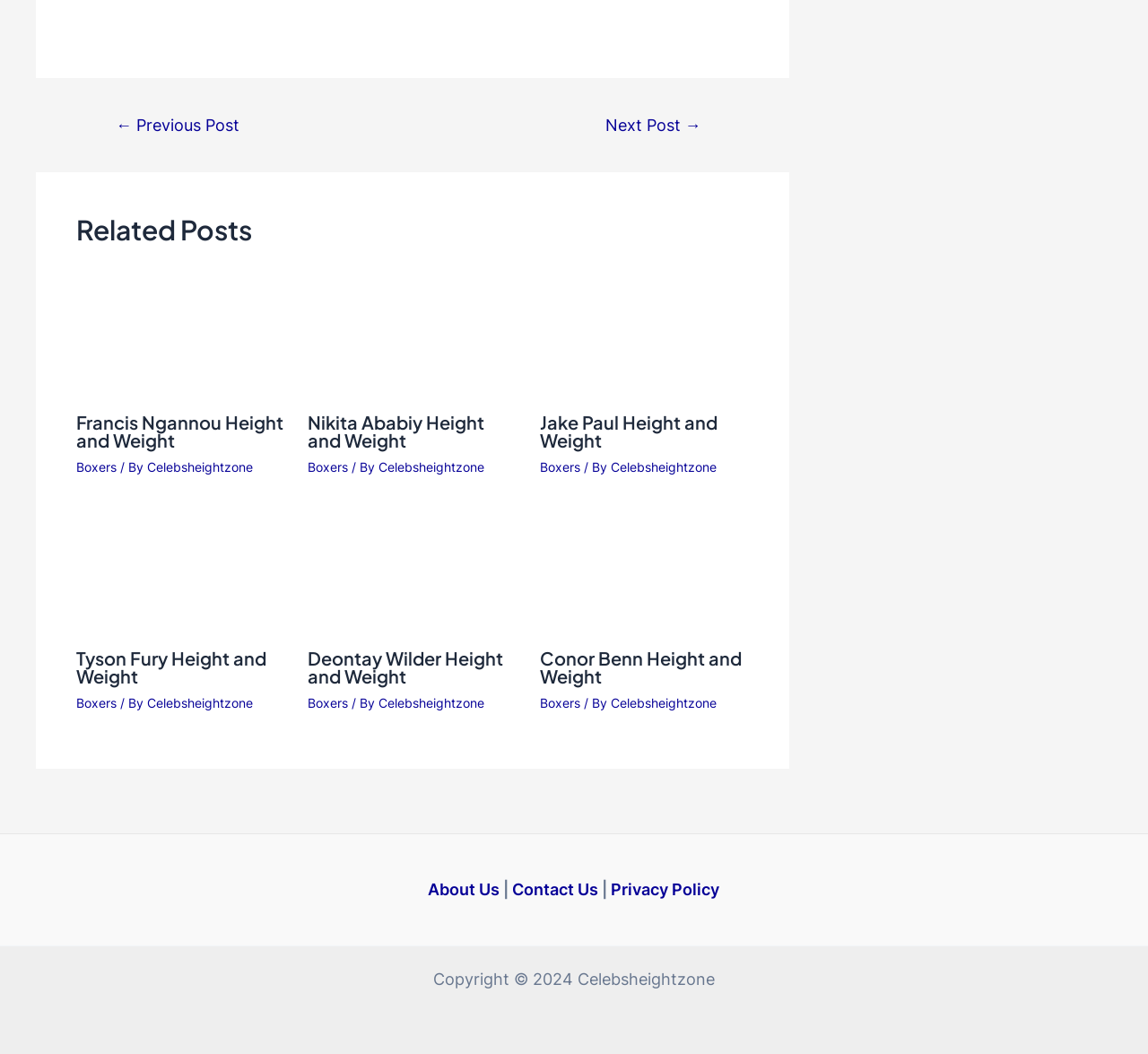Provide the bounding box coordinates of the HTML element described as: "alt="Nikita Ababiy Height and Weight"". The bounding box coordinates should be four float numbers between 0 and 1, i.e., [left, top, right, bottom].

[0.268, 0.311, 0.451, 0.329]